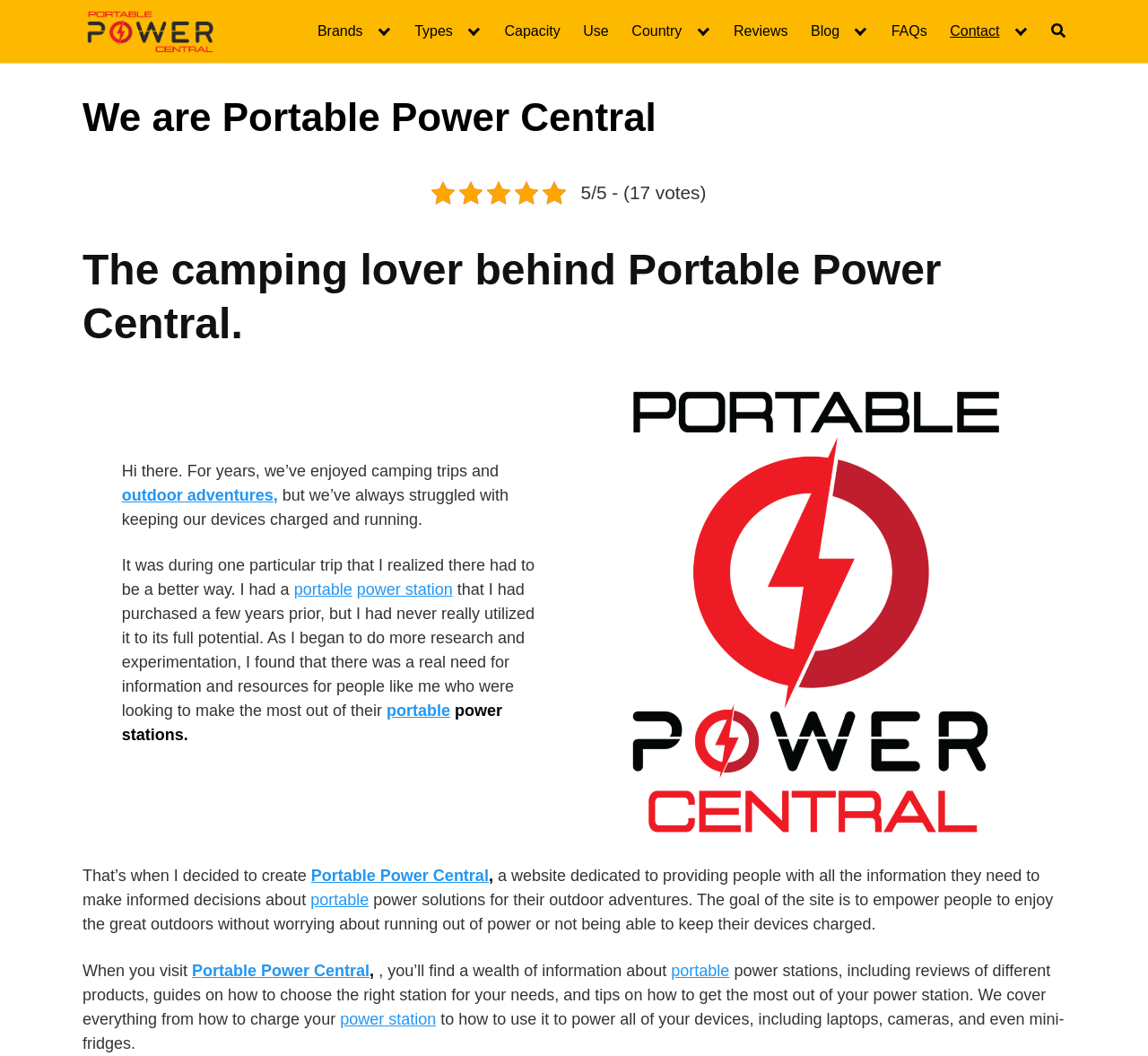Identify the bounding box coordinates for the element you need to click to achieve the following task: "Learn more about 'portable power stations'". Provide the bounding box coordinates as four float numbers between 0 and 1, in the form [left, top, right, bottom].

[0.311, 0.55, 0.394, 0.567]